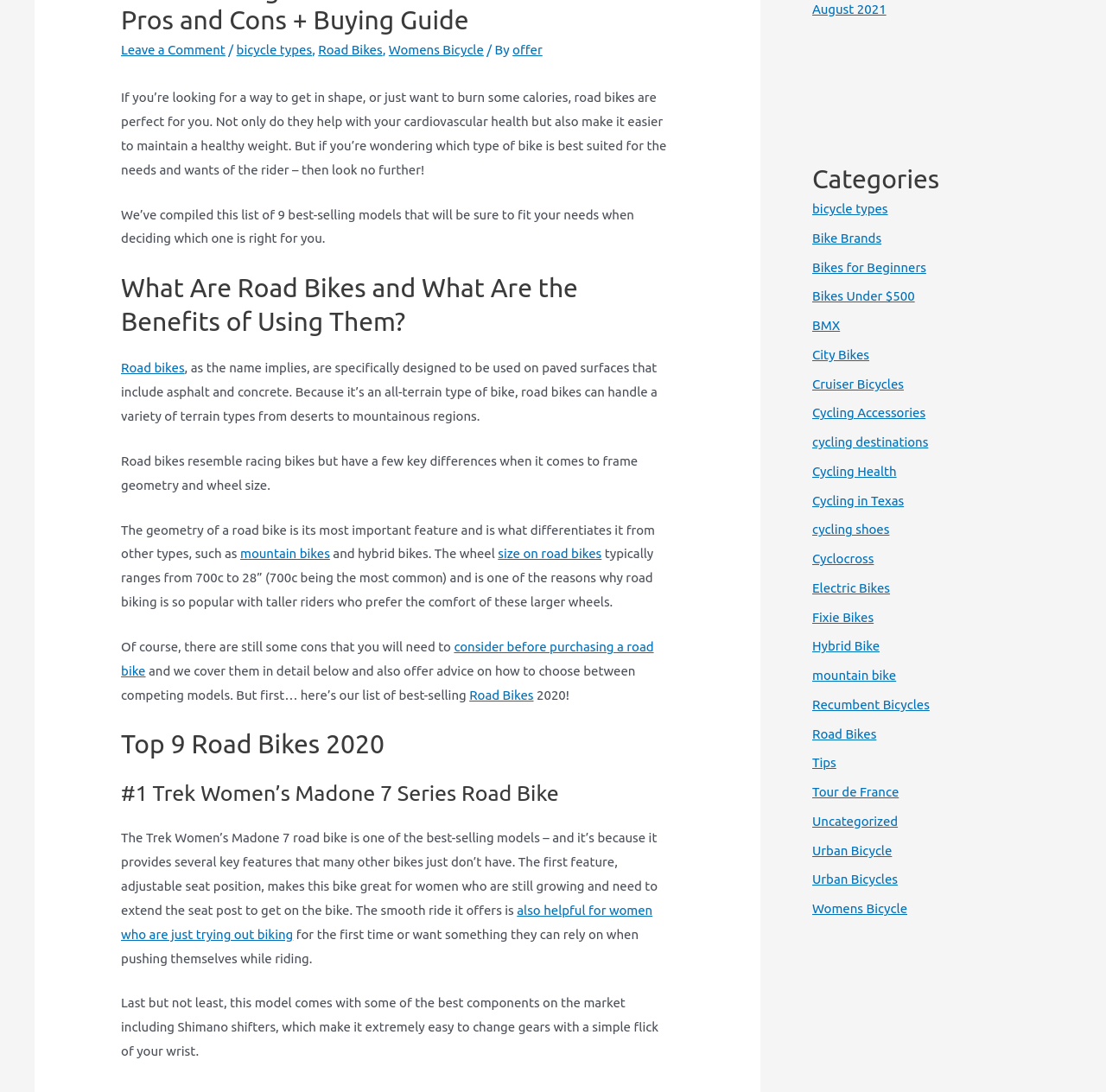Please answer the following question using a single word or phrase: 
What is the range of wheel sizes for road bikes?

700c to 28"